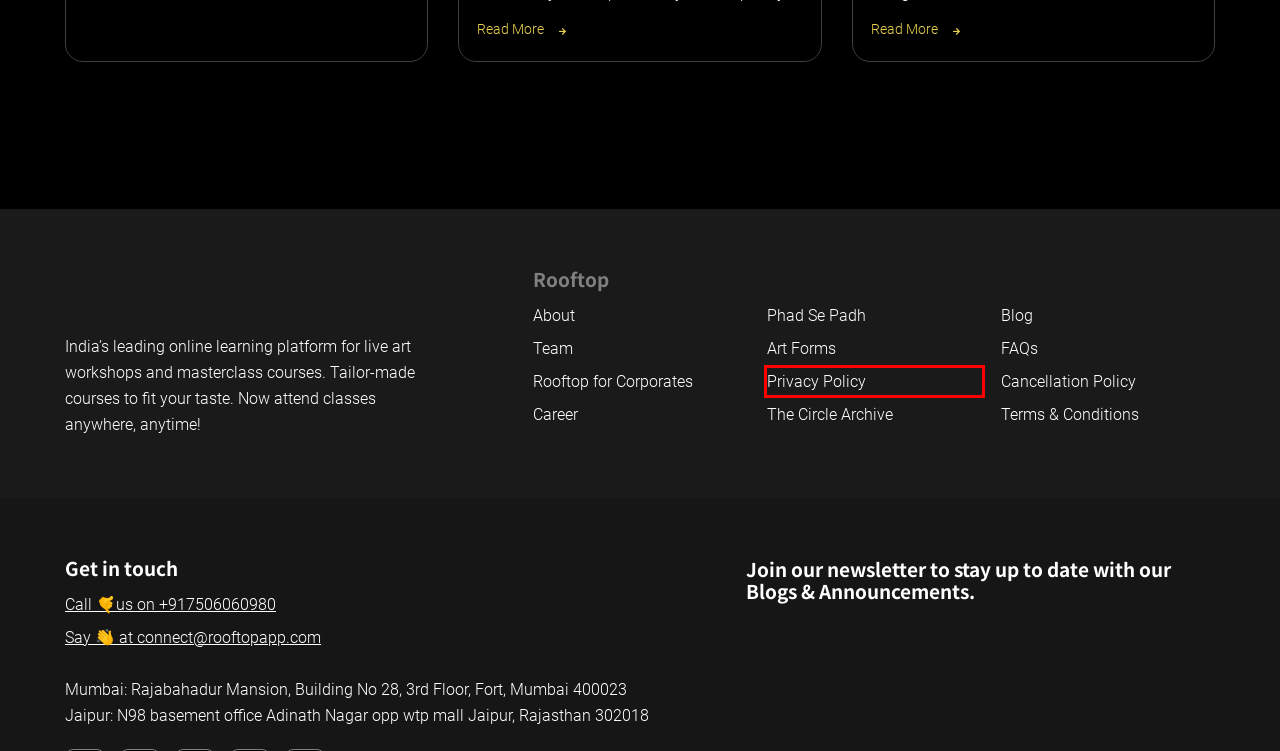Given a screenshot of a webpage with a red rectangle bounding box around a UI element, select the best matching webpage description for the new webpage that appears after clicking the highlighted element. The candidate descriptions are:
A. Phad se Padh - Rooftop - Where India Inspires Creativity
B. Cancellation Policy - Rooftop - Where India Inspires Creativity
C. Privacy Policy - Rooftop - Where India Inspires Creativity
D. The Circle Archive - Rooftop - Where India Inspires Creativity
E. About the Team - The Rooftop Family | Rooftop
F. Blogs Archives - Rooftop - Where India Inspires Creativity
G. Frequently Asked Questions | Rooftop
H. Terms and Conditions - Rooftop - Where India Inspires Creativity

C